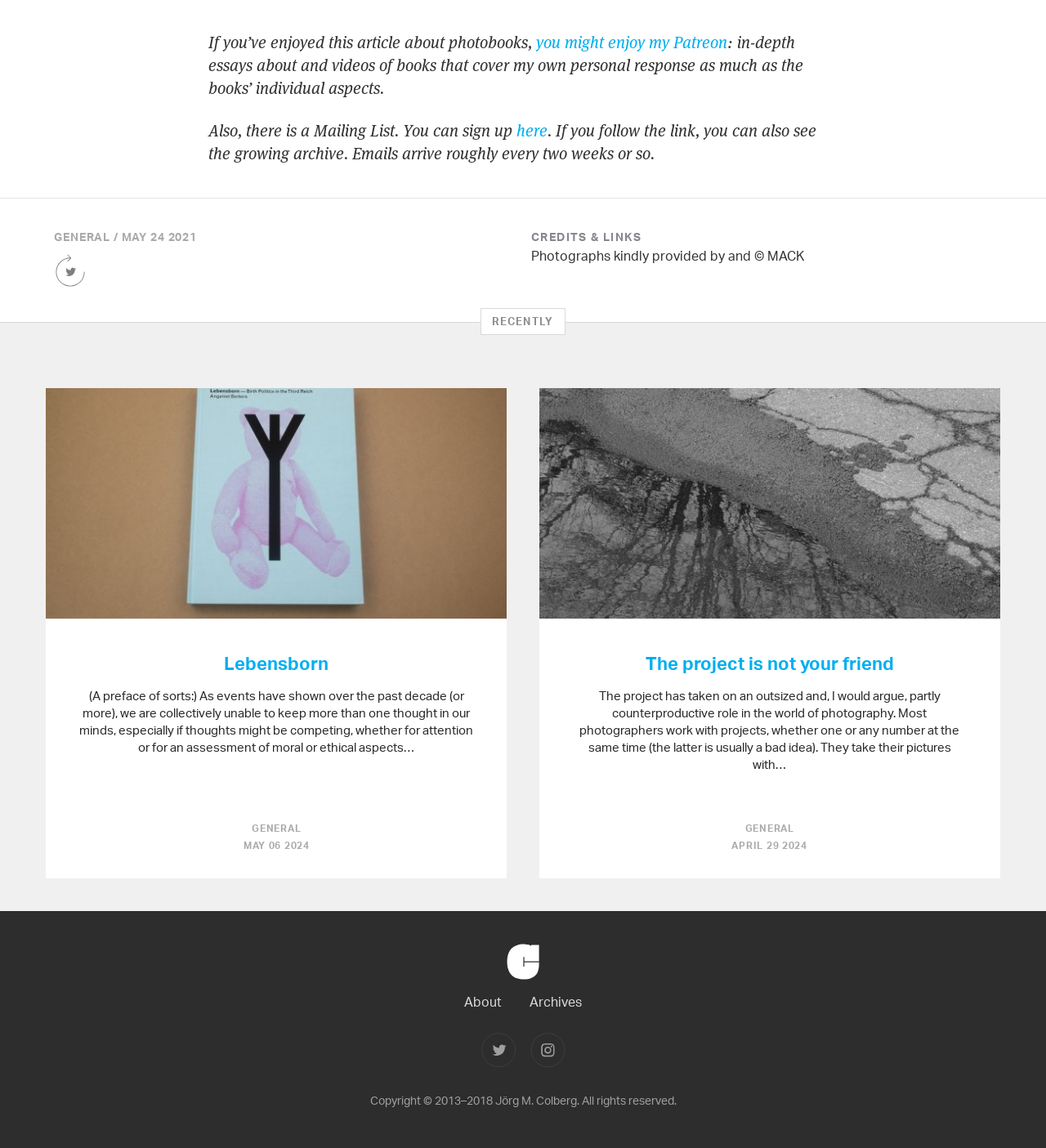Please determine the bounding box coordinates for the element that should be clicked to follow these instructions: "Follow Joerg Colberg on Twitter".

[0.455, 0.937, 0.502, 0.956]